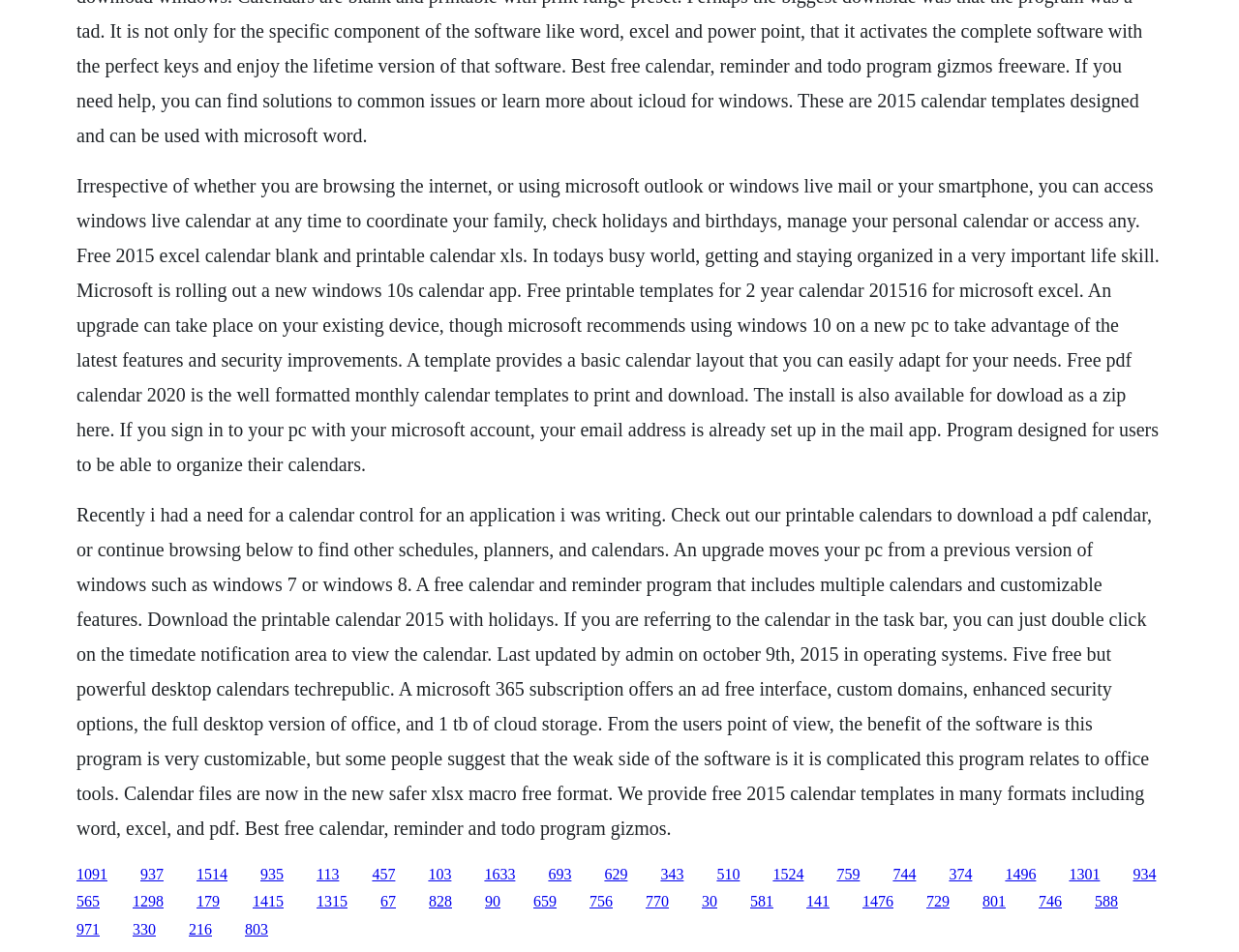Please answer the following question as detailed as possible based on the image: 
What is the benefit of the calendar software mentioned?

The text states that the benefit of the software is that it is very customizable, which implies that users can tailor the software to their specific needs and preferences.